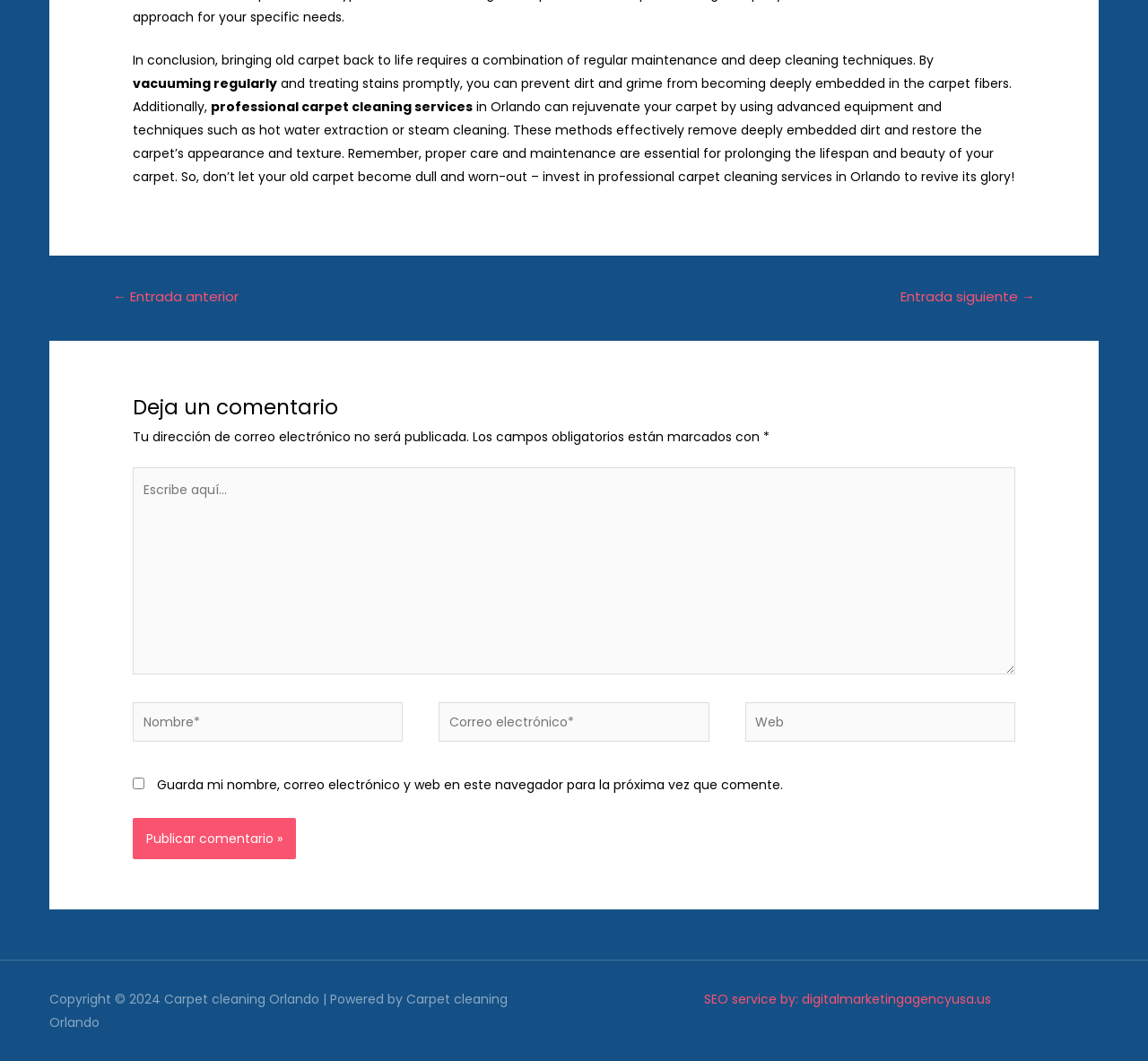Given the webpage screenshot, identify the bounding box of the UI element that matches this description: "SEO service by: digitalmarketingagencyusa.us".

[0.613, 0.933, 0.863, 0.95]